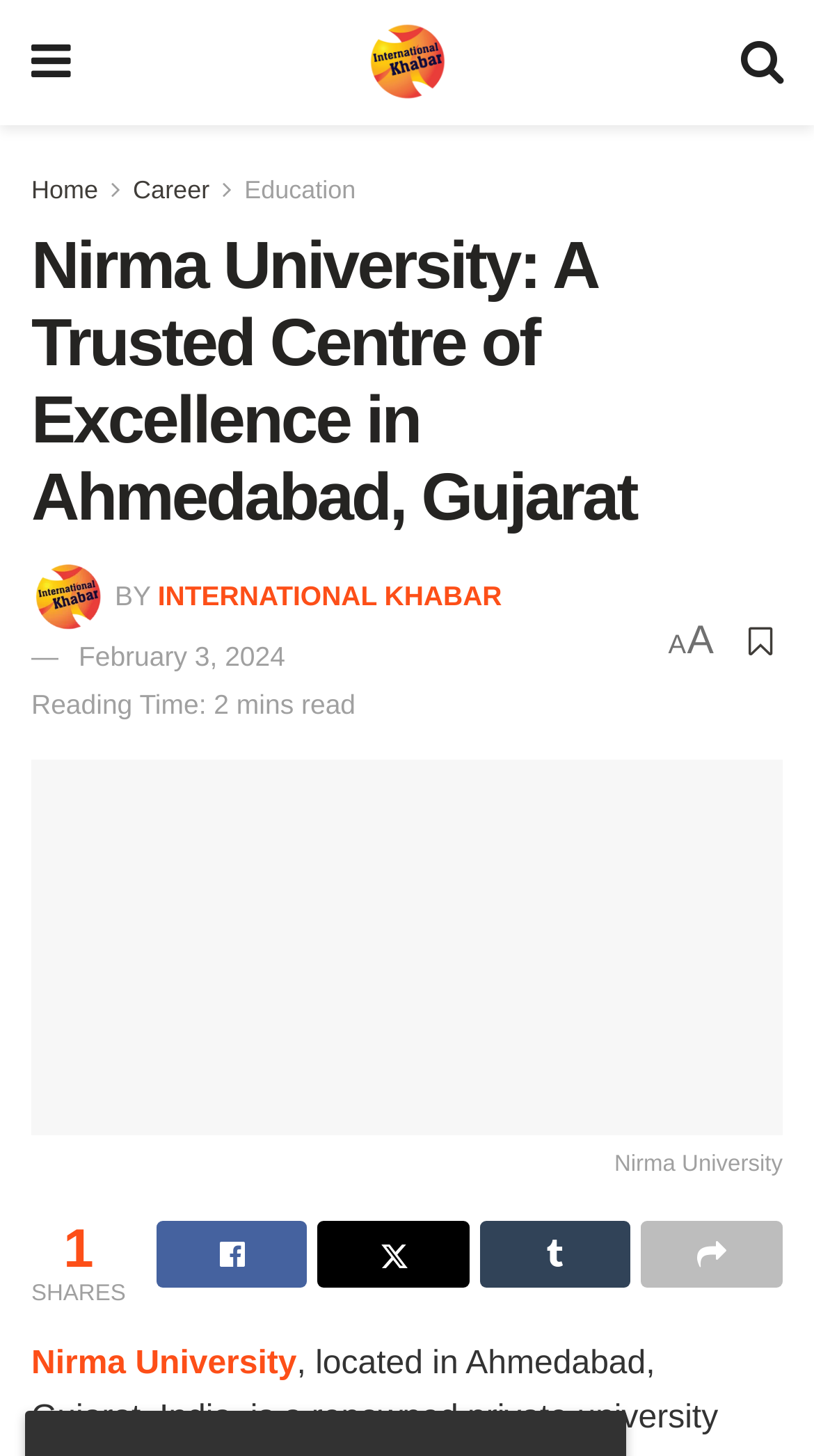What is the reading time of the article?
Answer the question with detailed information derived from the image.

The reading time of the article can be found in the StaticText element 'Reading Time: 2 mins read'.